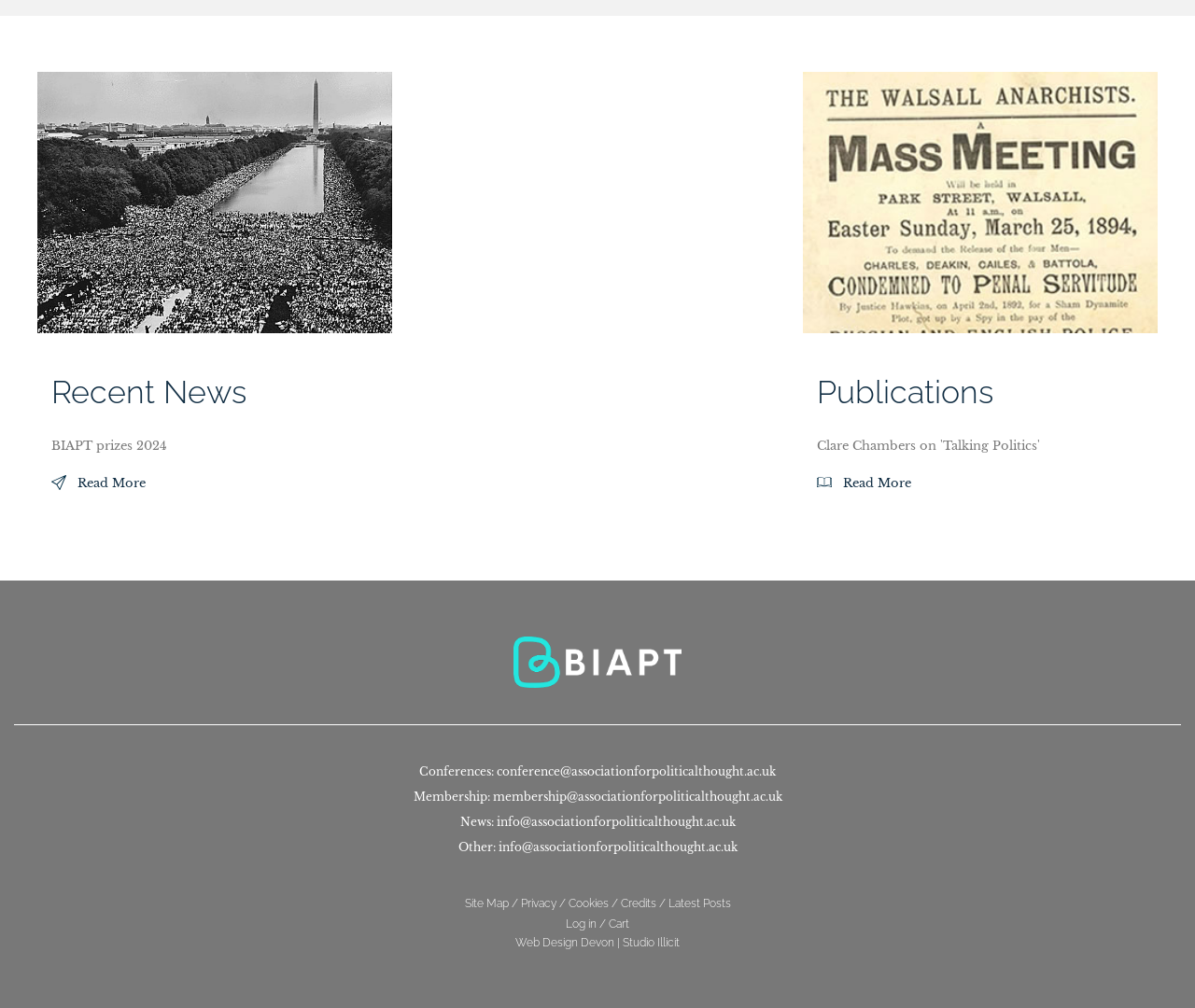Respond to the question below with a single word or phrase:
What is the title of the first news item?

BIAPT prizes 2024